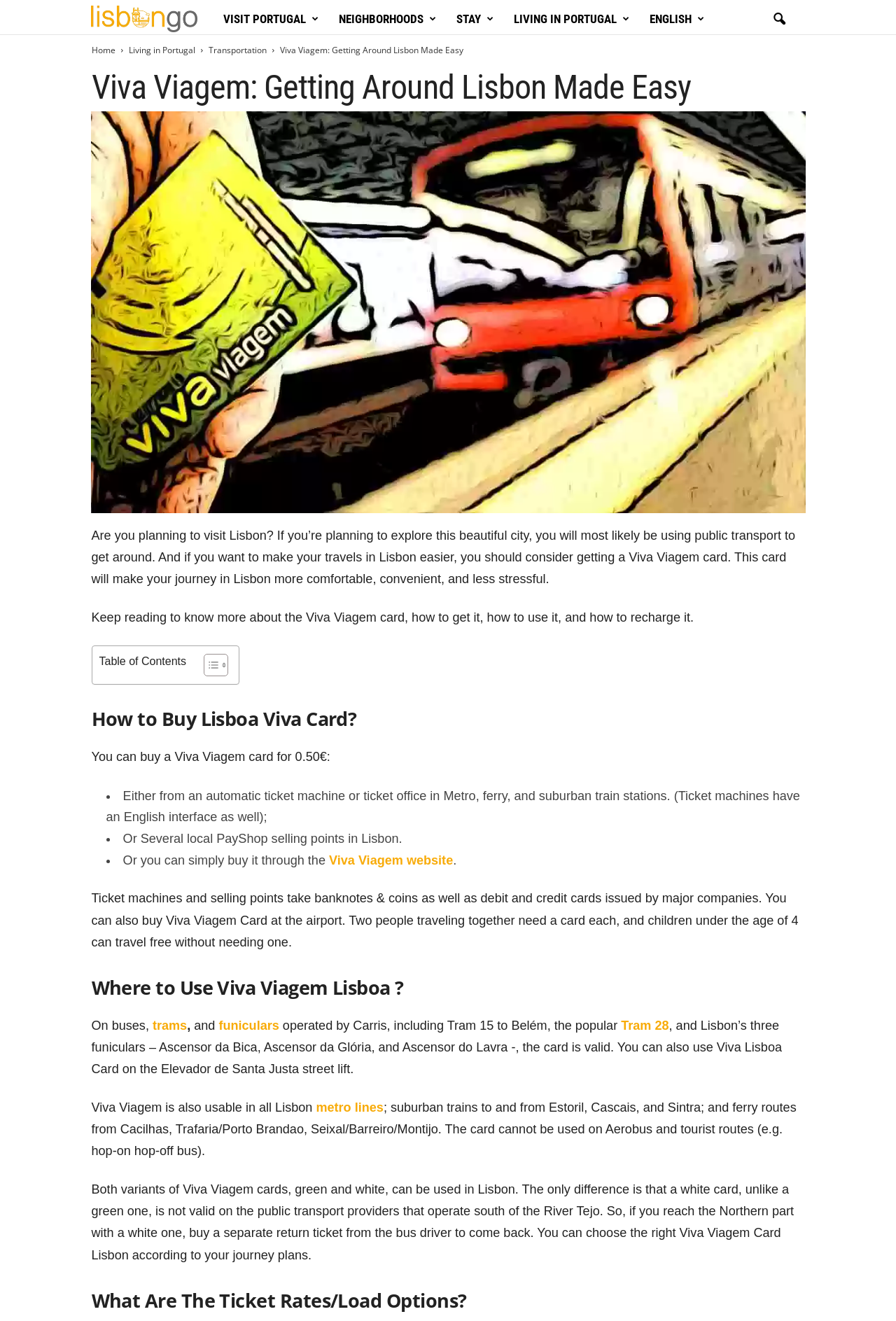Describe all the key features of the webpage in detail.

The webpage is about Viva Viagem, a convenient way to pay for public transportation in Lisbon. At the top, there is a navigation menu with links to different sections of the website, including "LisbonGo", "VISIT PORTUGAL", "NEIGHBORHOODS", "STAY", "LIVING IN PORTUGAL", and "ENGLISH". Below the navigation menu, there is a header section with a link to "Home" and a brief title "Viva Viagem: Getting Around Lisbon Made Easy".

The main content of the webpage is divided into several sections. The first section introduces Viva Viagem, explaining that it is a card that makes traveling in Lisbon more comfortable, convenient, and less stressful. There is a call-to-action to read more about the card, how to get it, how to use it, and how to recharge it.

The next section is a table of contents, which allows users to navigate to specific parts of the webpage. Below the table of contents, there is a section about how to buy a Viva Viagem card, which can be purchased for 0.50€ from automatic ticket machines, ticket offices, or local PayShop selling points in Lisbon. The section also provides information on payment methods accepted by ticket machines and selling points.

The following section explains where Viva Viagem can be used, including buses, trams, funiculars, and metro lines operated by Carris, as well as suburban trains and ferry routes. There is also a note that the card cannot be used on Aerobus and tourist routes.

The final section discusses the ticket rates and load options for Viva Viagem, with a heading that asks "What Are The Ticket Rates/Load Options?" However, the content of this section is not explicitly described in the accessibility tree.